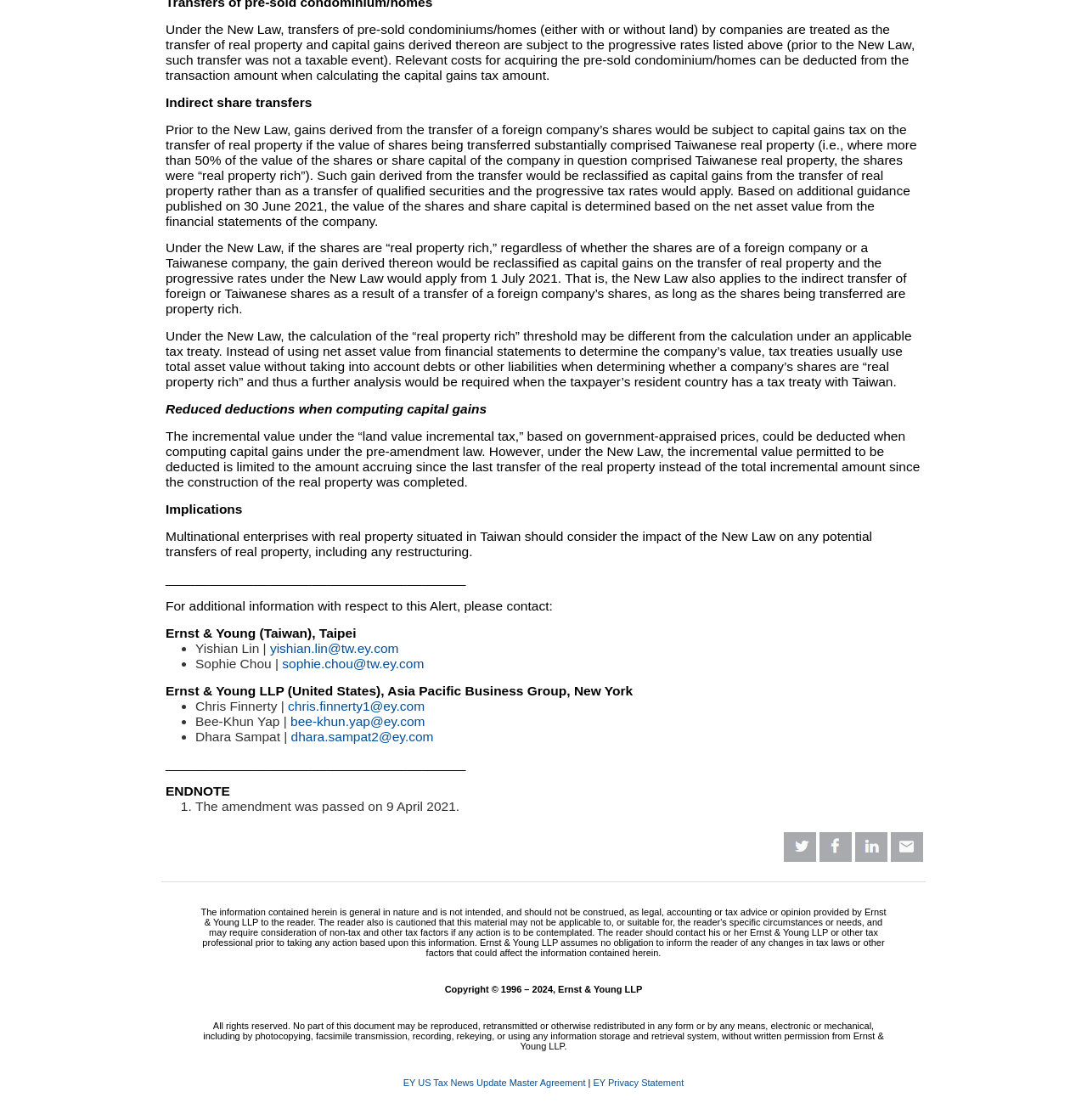What is the main topic of this webpage?
Refer to the image and provide a one-word or short phrase answer.

Taiwan's New Law on capital gains tax